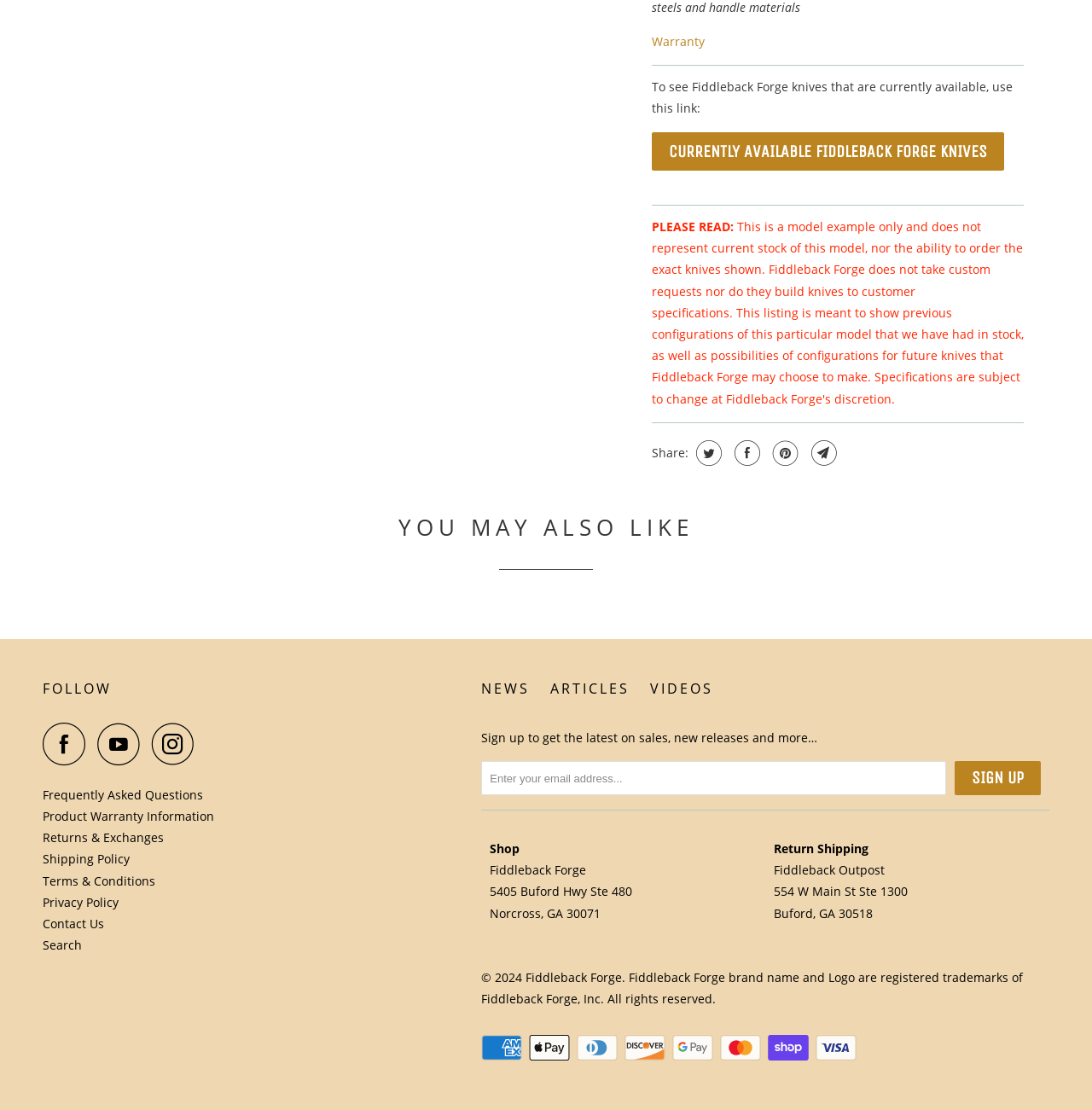Find the bounding box coordinates for the area that should be clicked to accomplish the instruction: "Click on Share:".

[0.597, 0.4, 0.63, 0.415]